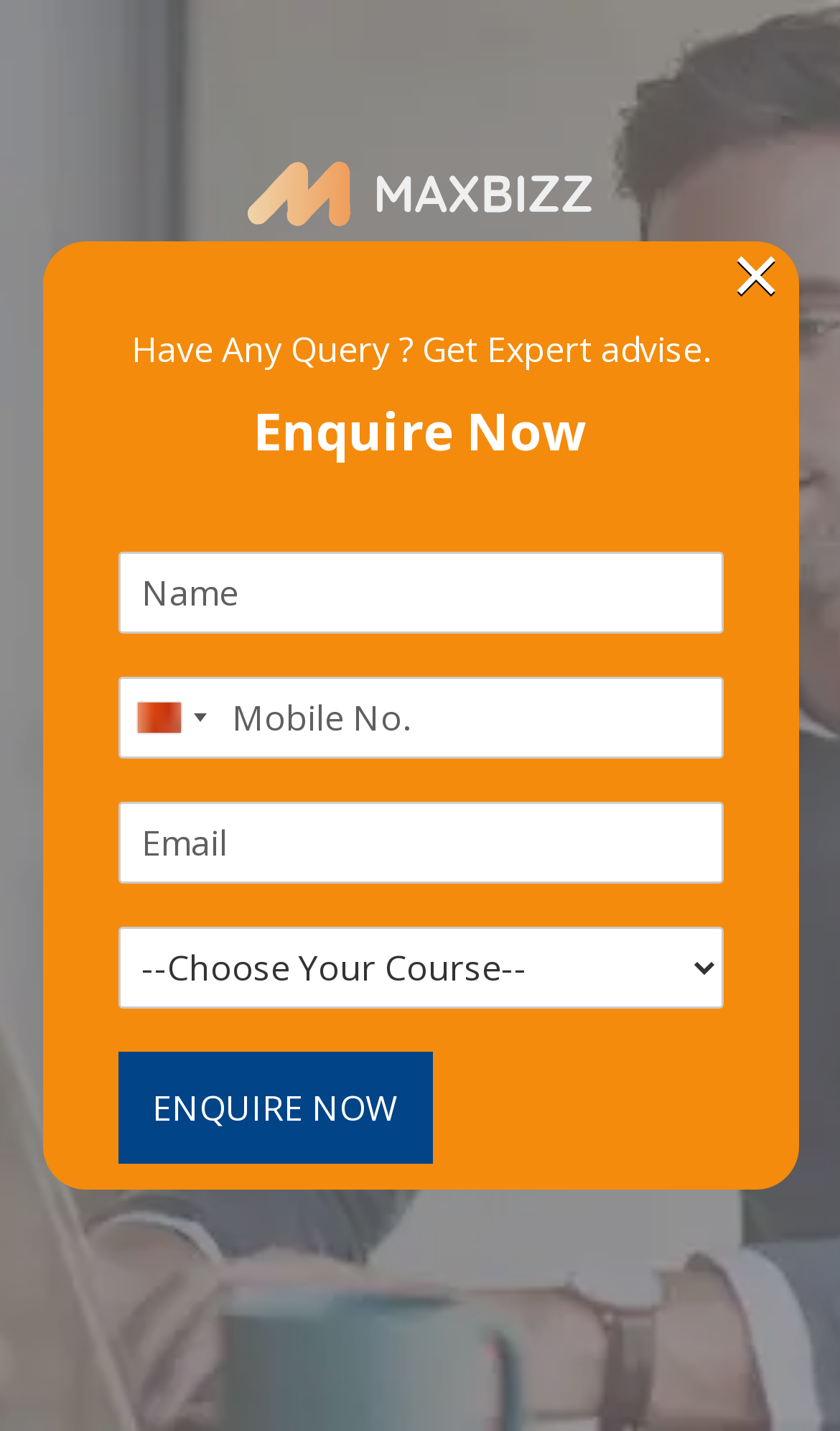Based on the image, give a detailed response to the question: What is the icon on the search button?

The search button has an icon of a magnifying glass, which is a common symbol used to represent search functionality.